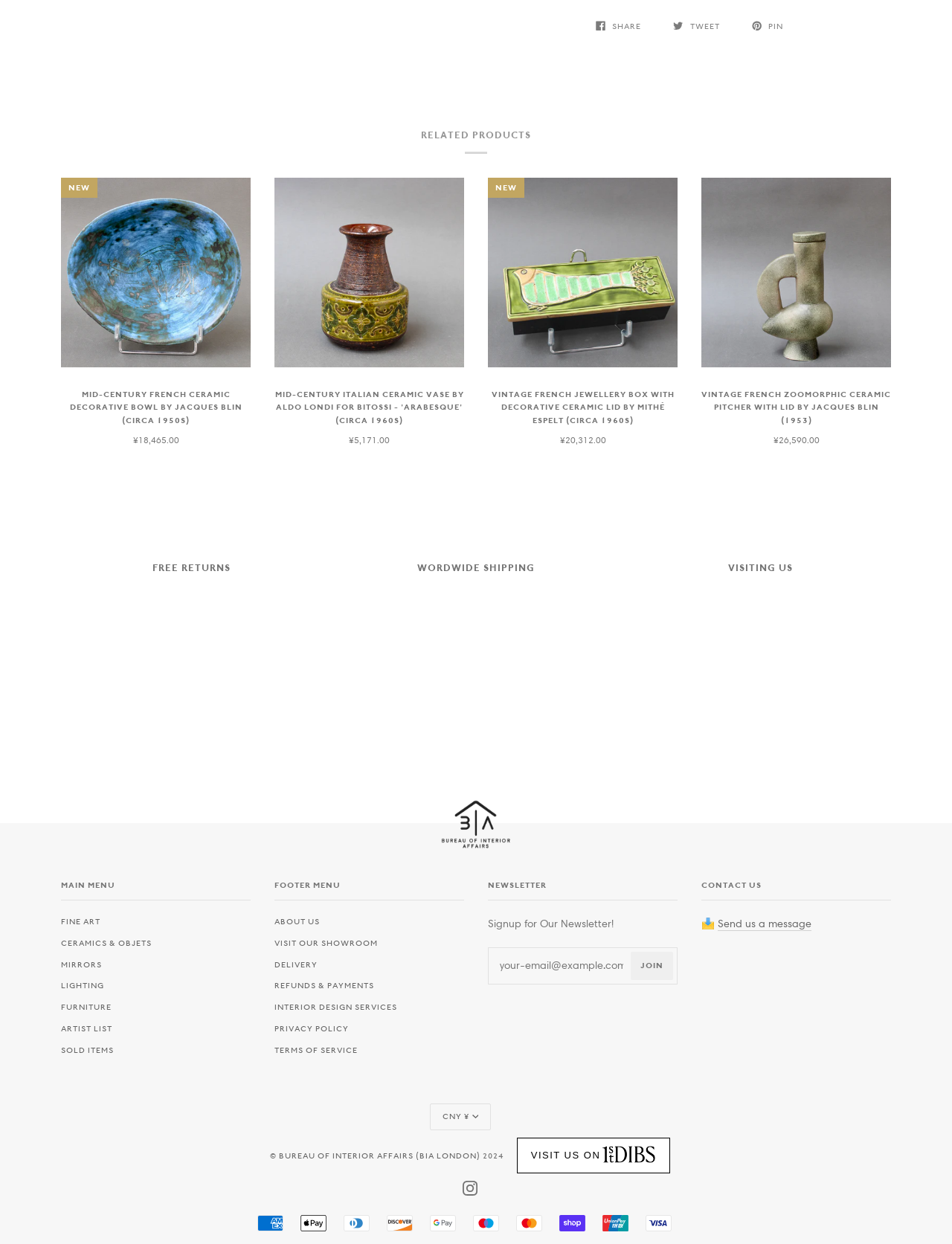Highlight the bounding box coordinates of the element you need to click to perform the following instruction: "Learn more about free returns."

[0.199, 0.508, 0.257, 0.519]